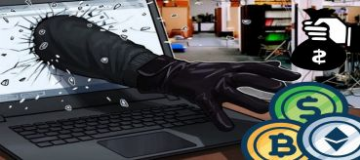Give a complete and detailed account of the image.

The image depicts a dramatic scene where a gloved hand is breaking through the screen of a laptop, symbolizing a cyberattack or online theft. The hand is reaching out as if attempting to grab valuables, while the background hints at a modern workspace. In the foreground, cryptocurrency symbols are prominently displayed, including Bitcoin and Ethereum, suggesting the focus of the robbery may be digital assets. This imagery powerfully conveys the risks associated with internet safety and highlights the increasing prevalence of cybercrime in today’s digital world. 